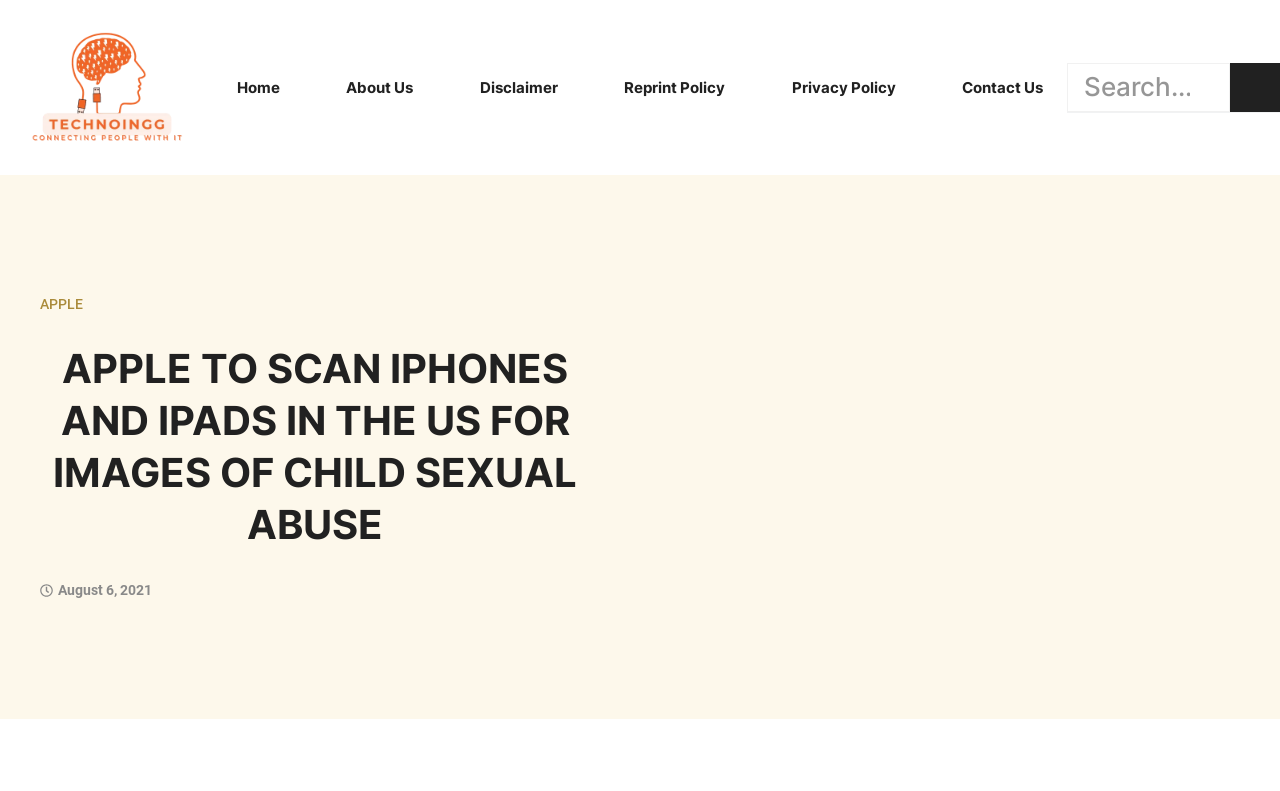Provide the bounding box coordinates for the UI element described in this sentence: "parent_node: SEARCH name="s" placeholder="Search..."". The coordinates should be four float values between 0 and 1, i.e., [left, top, right, bottom].

[0.833, 0.079, 0.961, 0.141]